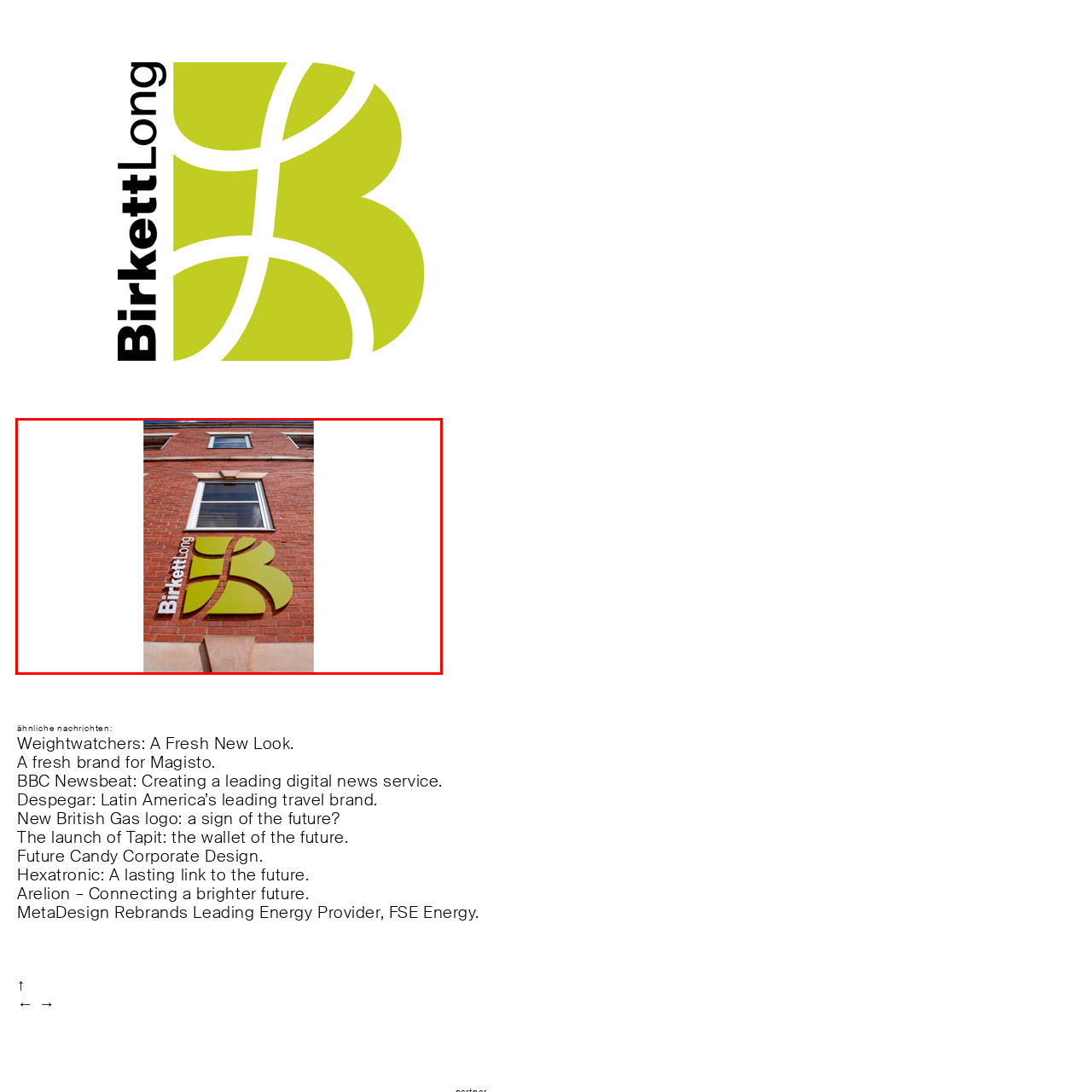Direct your attention to the zone enclosed by the orange box, Is the atmosphere surrounding the establishment vibrant? 
Give your response in a single word or phrase.

Yes